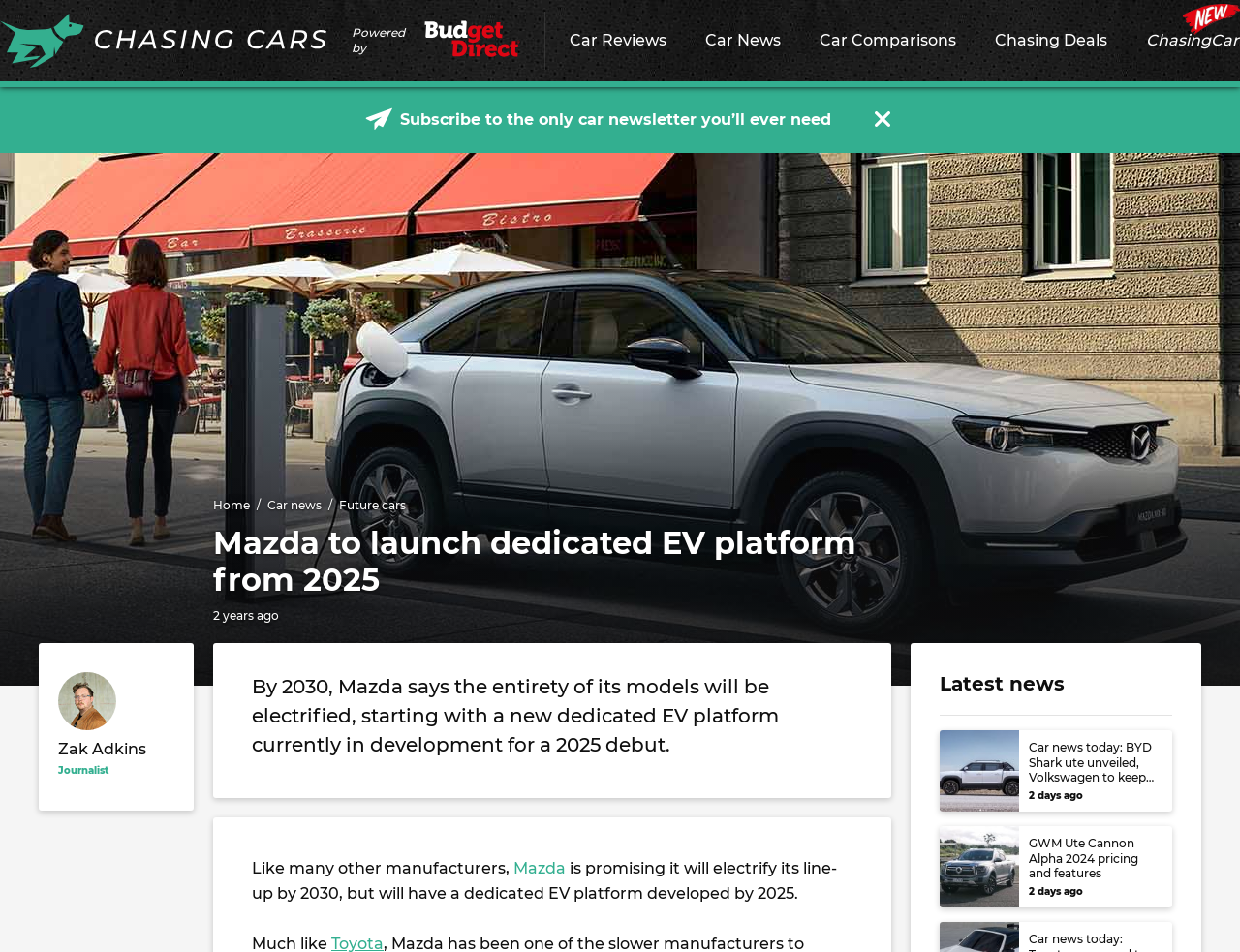Based on the element description: "Home", identify the UI element and provide its bounding box coordinates. Use four float numbers between 0 and 1, [left, top, right, bottom].

[0.172, 0.522, 0.202, 0.538]